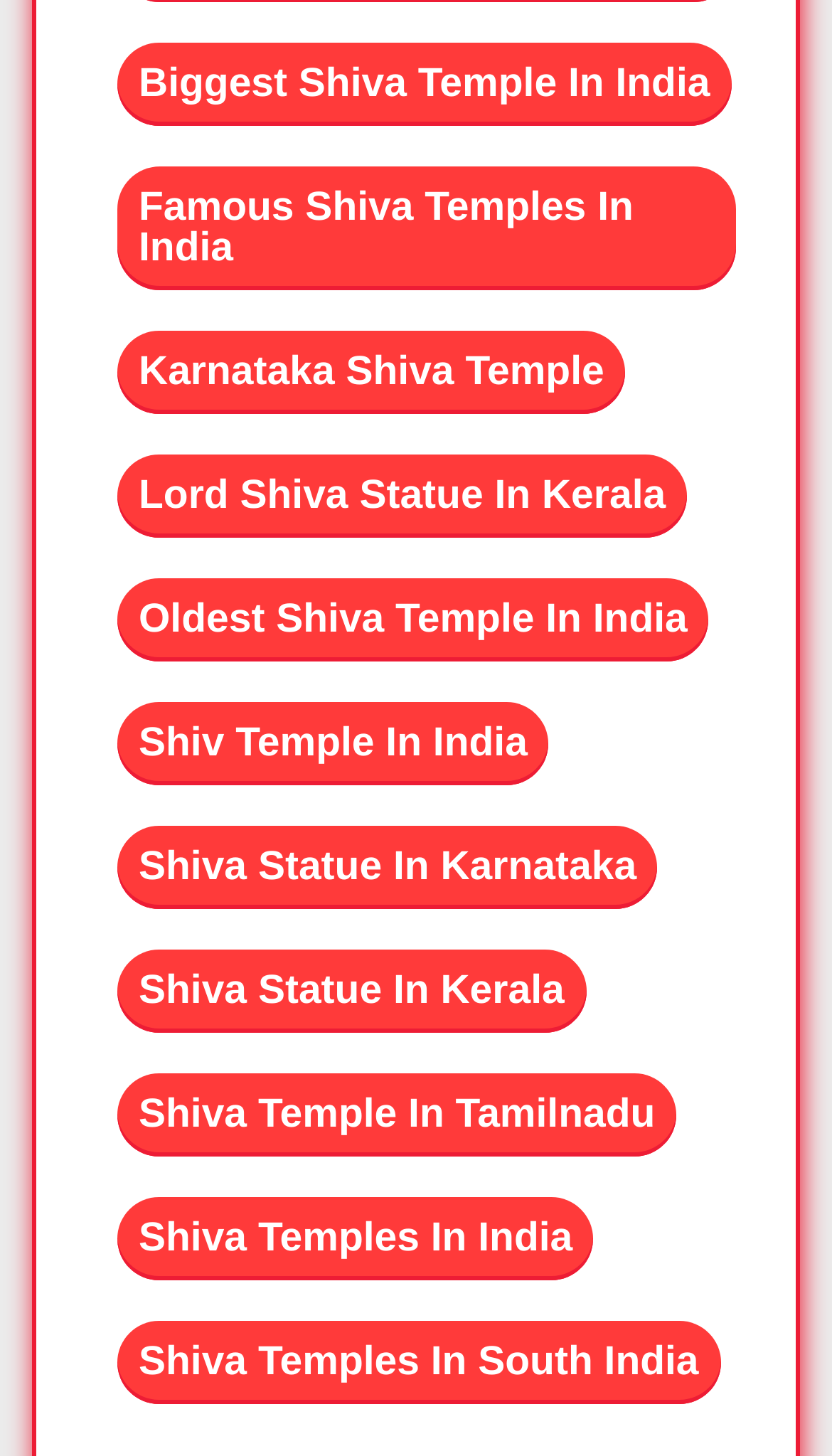Please determine the bounding box coordinates of the area that needs to be clicked to complete this task: 'read about Lord Shiva Statue In Kerala'. The coordinates must be four float numbers between 0 and 1, formatted as [left, top, right, bottom].

[0.141, 0.312, 0.826, 0.369]